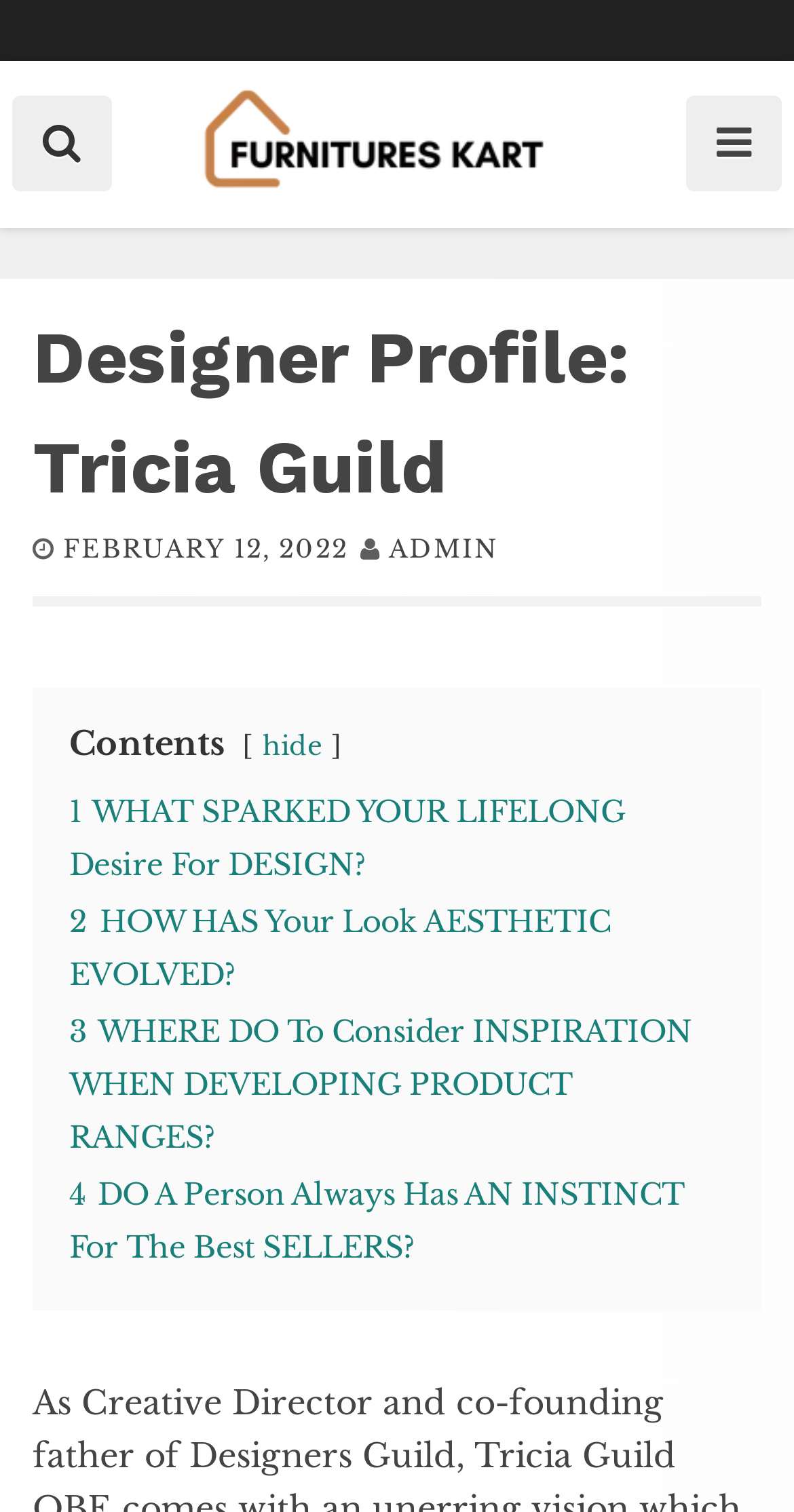Based on what you see in the screenshot, provide a thorough answer to this question: What is the first question asked in the contents section?

The contents section is located below the header section and contains four links. The first link is '1 WHAT SPARKED YOUR LIFELONG Desire For DESIGN?', which is the first question asked in this section.